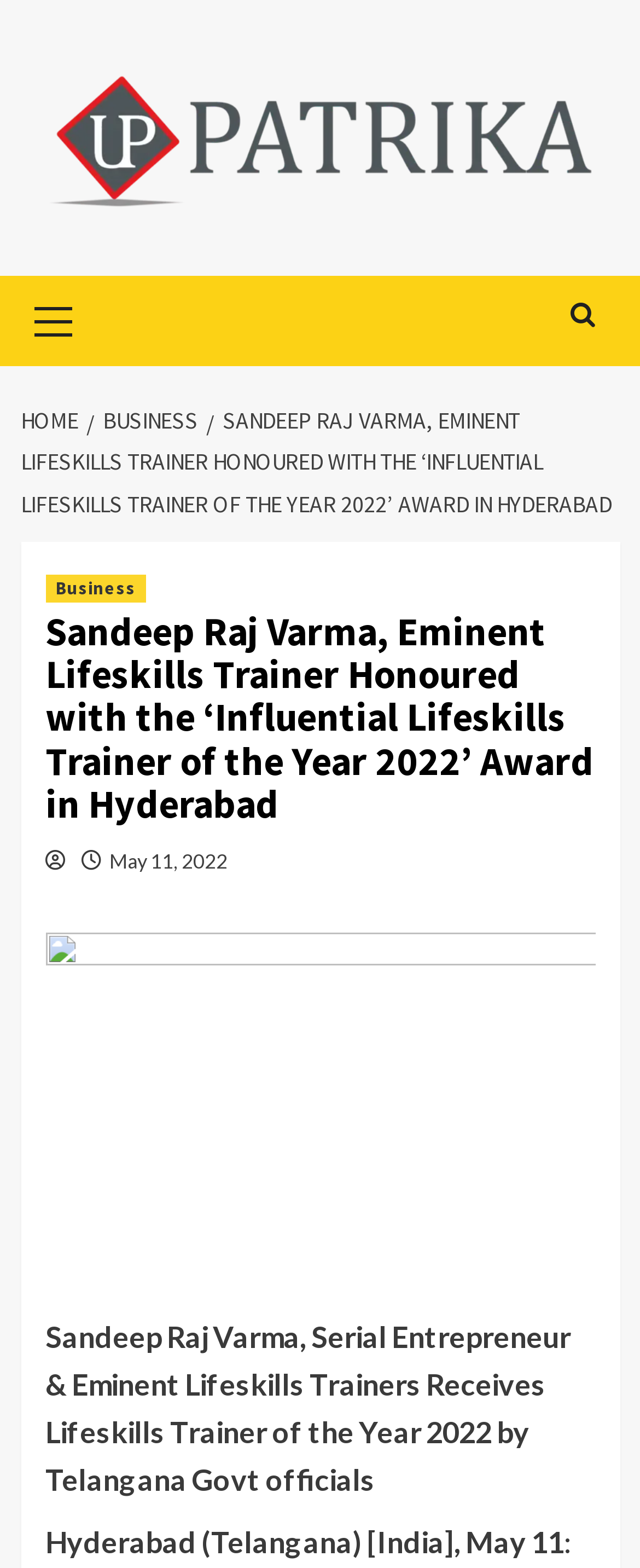Find the bounding box coordinates of the element's region that should be clicked in order to follow the given instruction: "View Business". The coordinates should consist of four float numbers between 0 and 1, i.e., [left, top, right, bottom].

[0.071, 0.366, 0.227, 0.384]